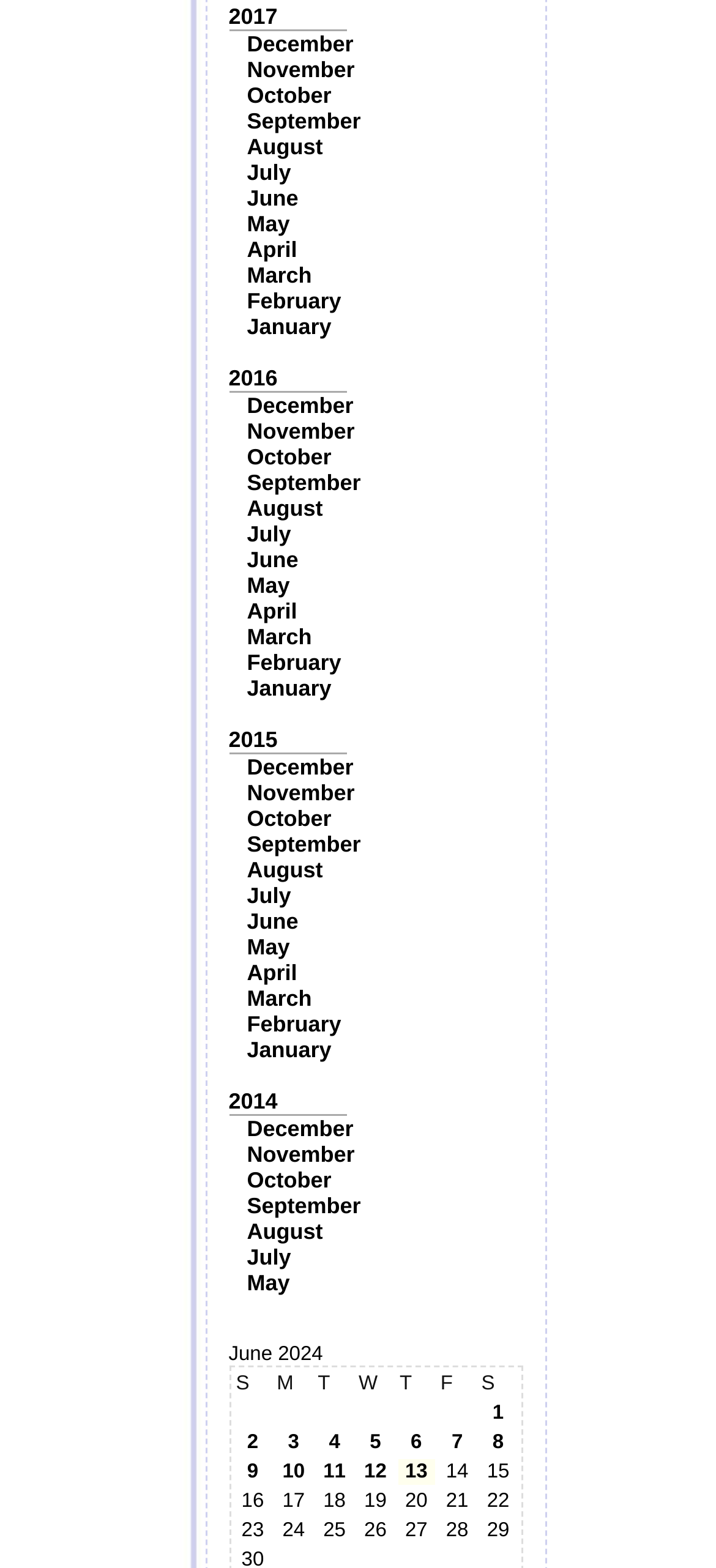What is the first month of 2017?
Utilize the image to construct a detailed and well-explained answer.

I looked at the links under '2017' and saw that the first month listed is 'January'.